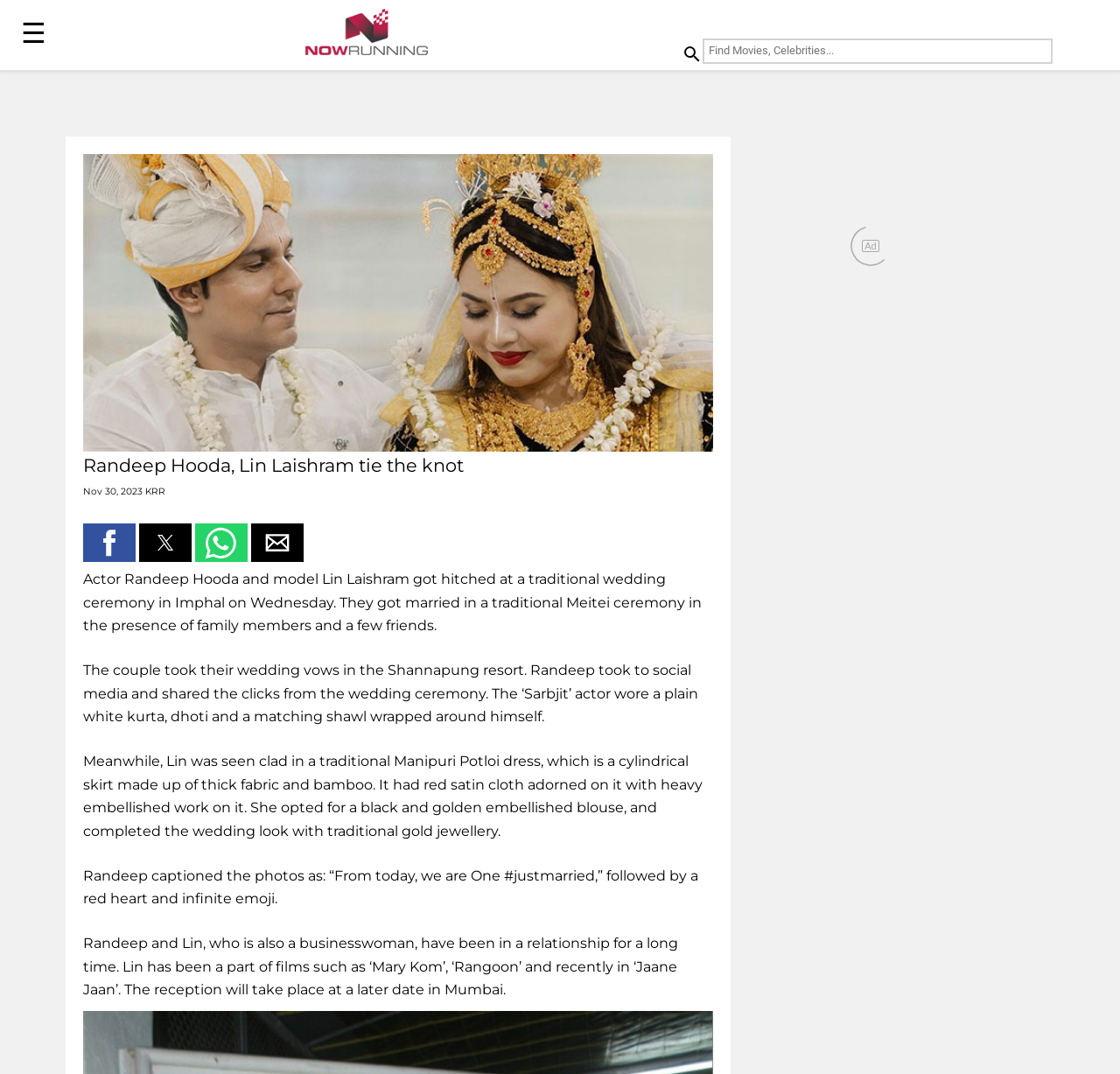Answer this question in one word or a short phrase: Where did Randeep Hooda and Lin Laishram get married?

Imphal